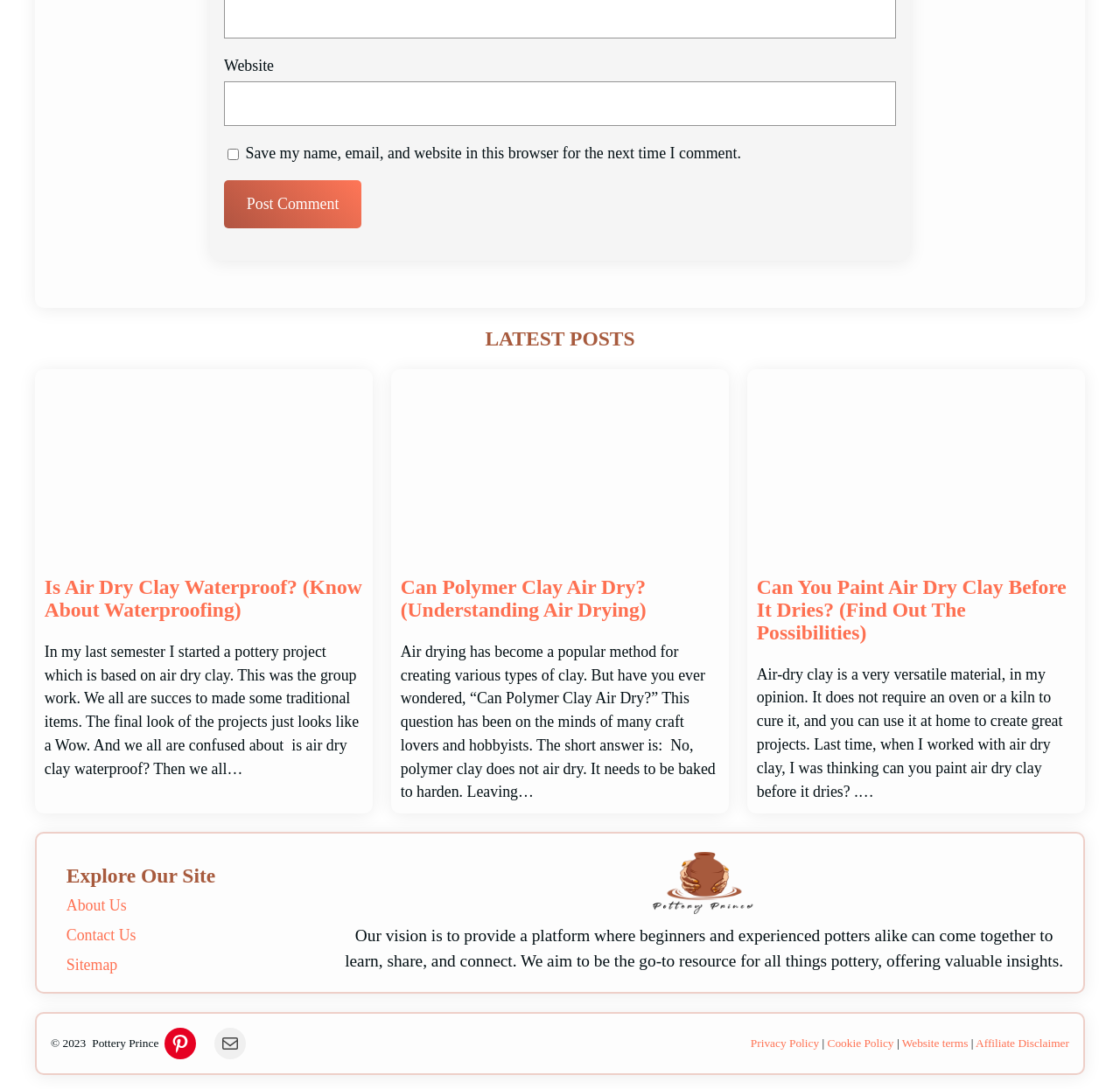Show the bounding box coordinates for the element that needs to be clicked to execute the following instruction: "Read about air dry clay". Provide the coordinates in the form of four float numbers between 0 and 1, i.e., [left, top, right, bottom].

[0.04, 0.348, 0.324, 0.512]